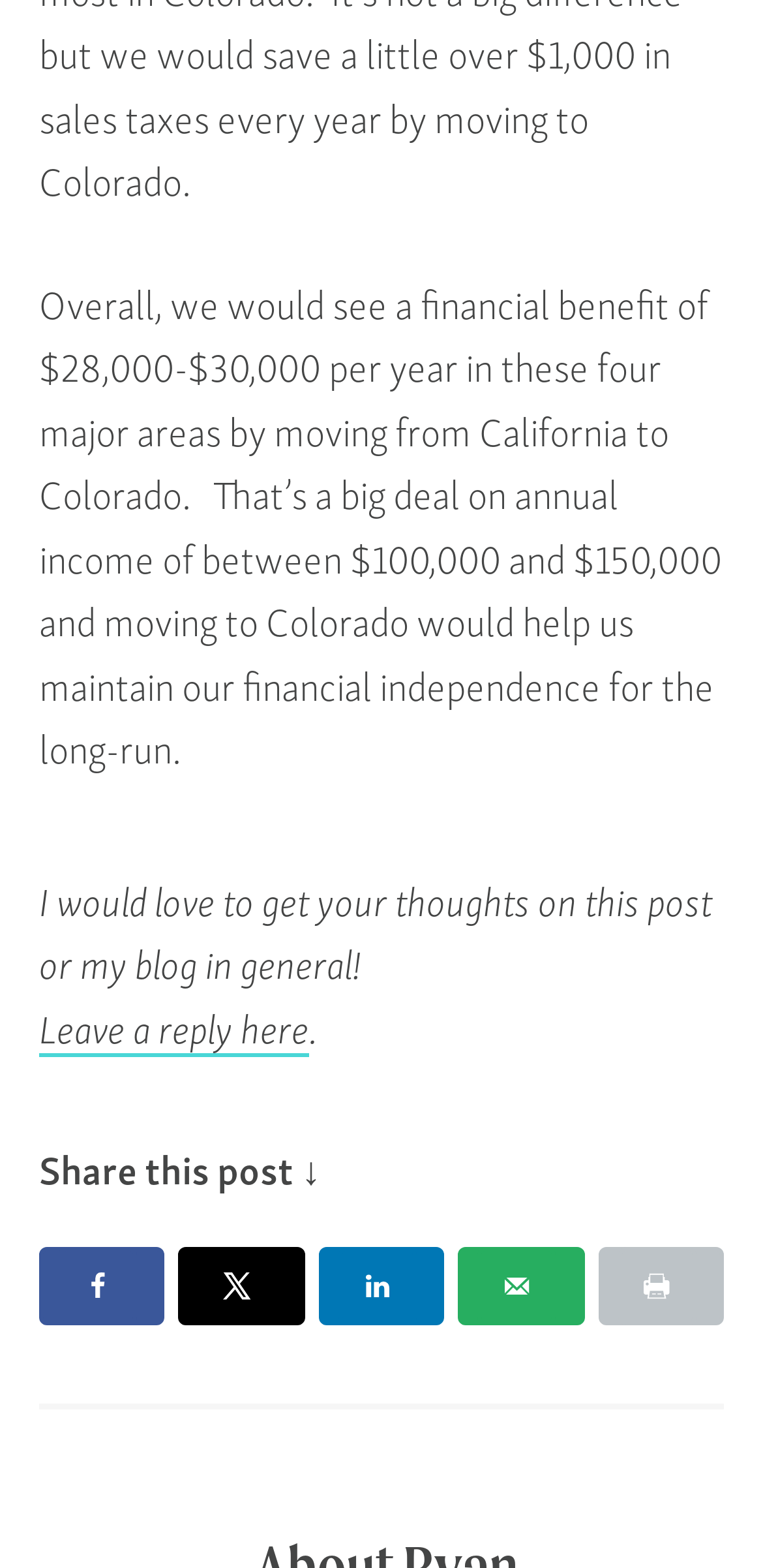What is the estimated financial benefit of moving from California to Colorado?
Please provide a single word or phrase in response based on the screenshot.

$28,000-$30,000 per year